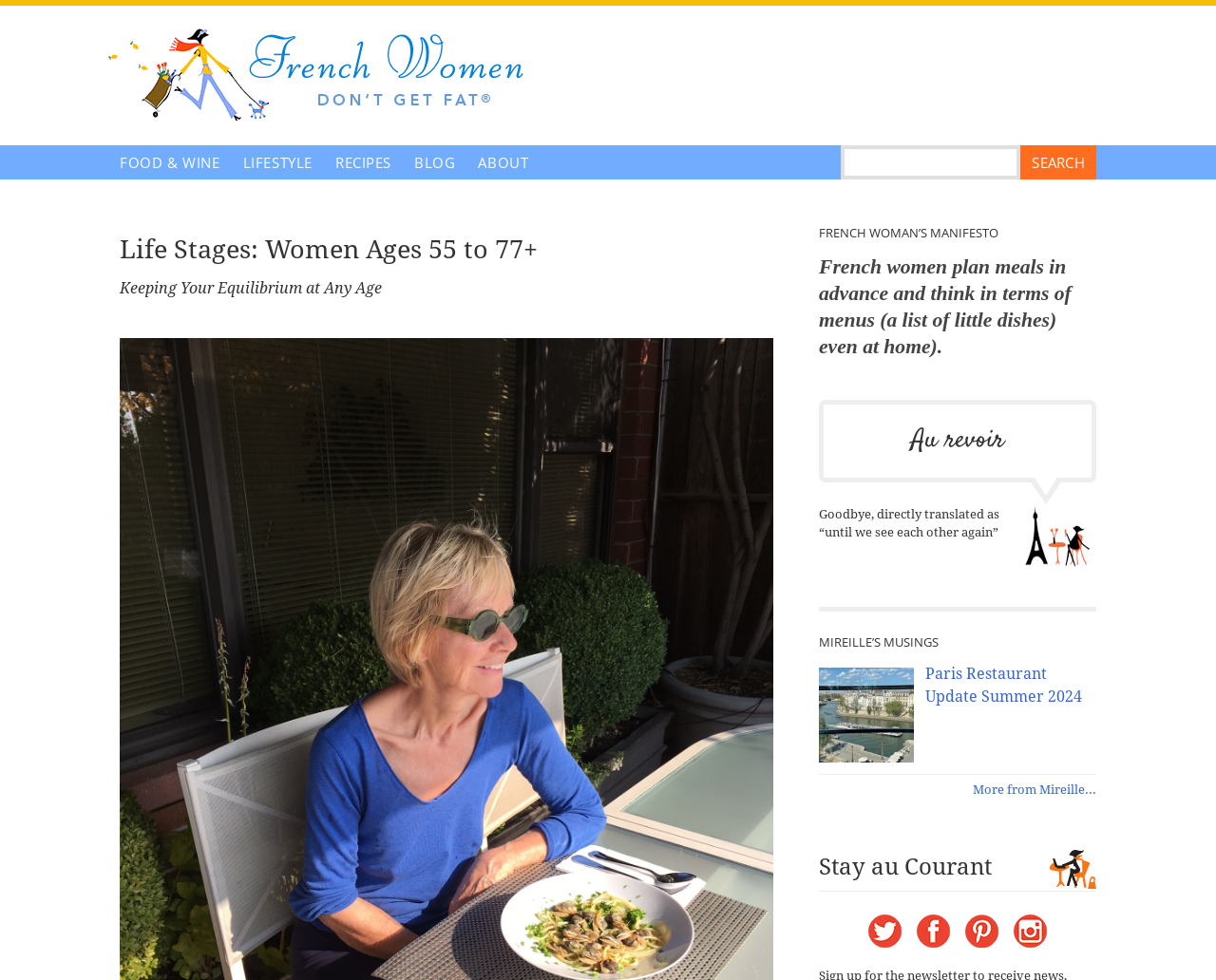What is the purpose of the search box on the webpage?
Answer briefly with a single word or phrase based on the image.

To search the website